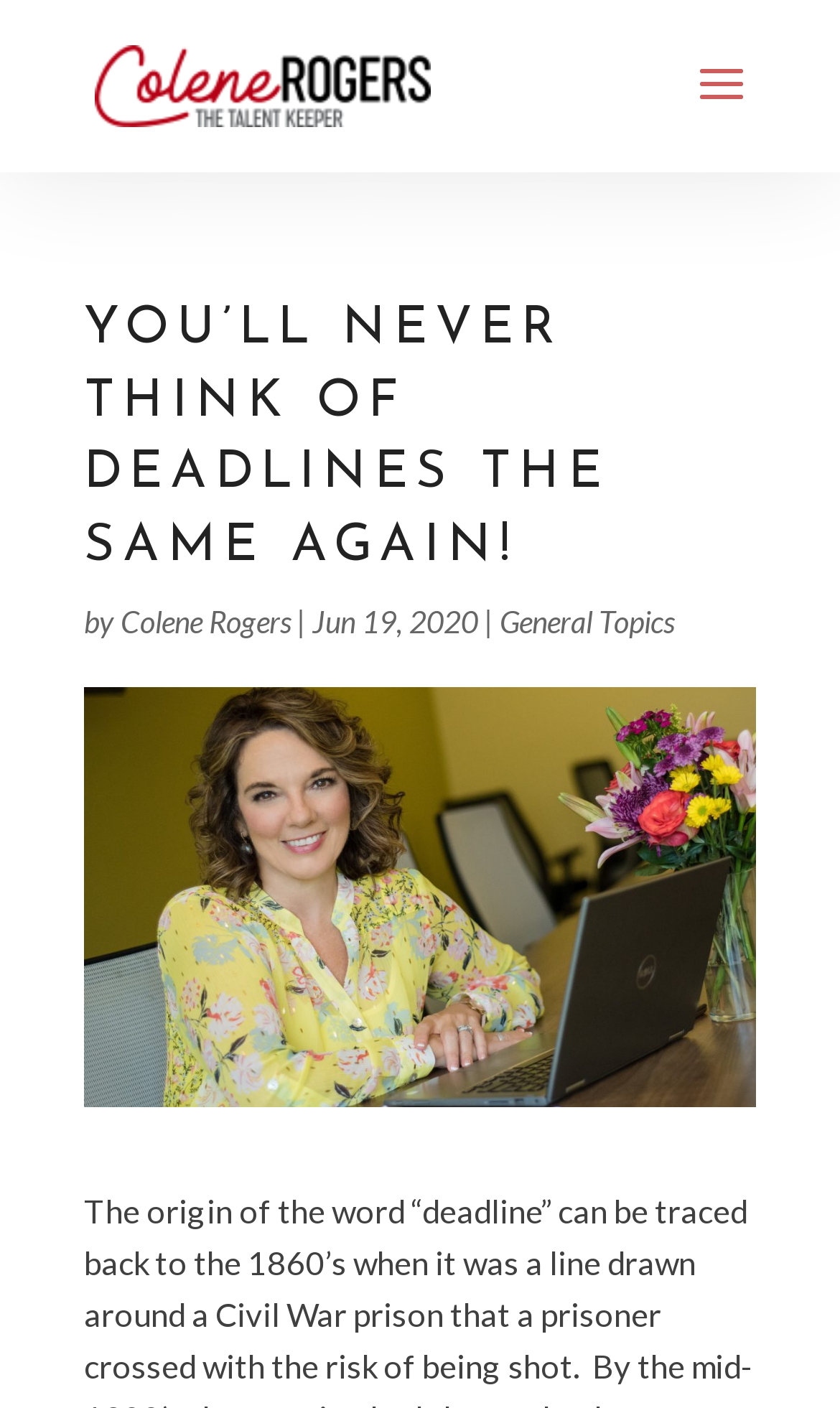What is the date of the article?
Based on the screenshot, respond with a single word or phrase.

Jun 19, 2020